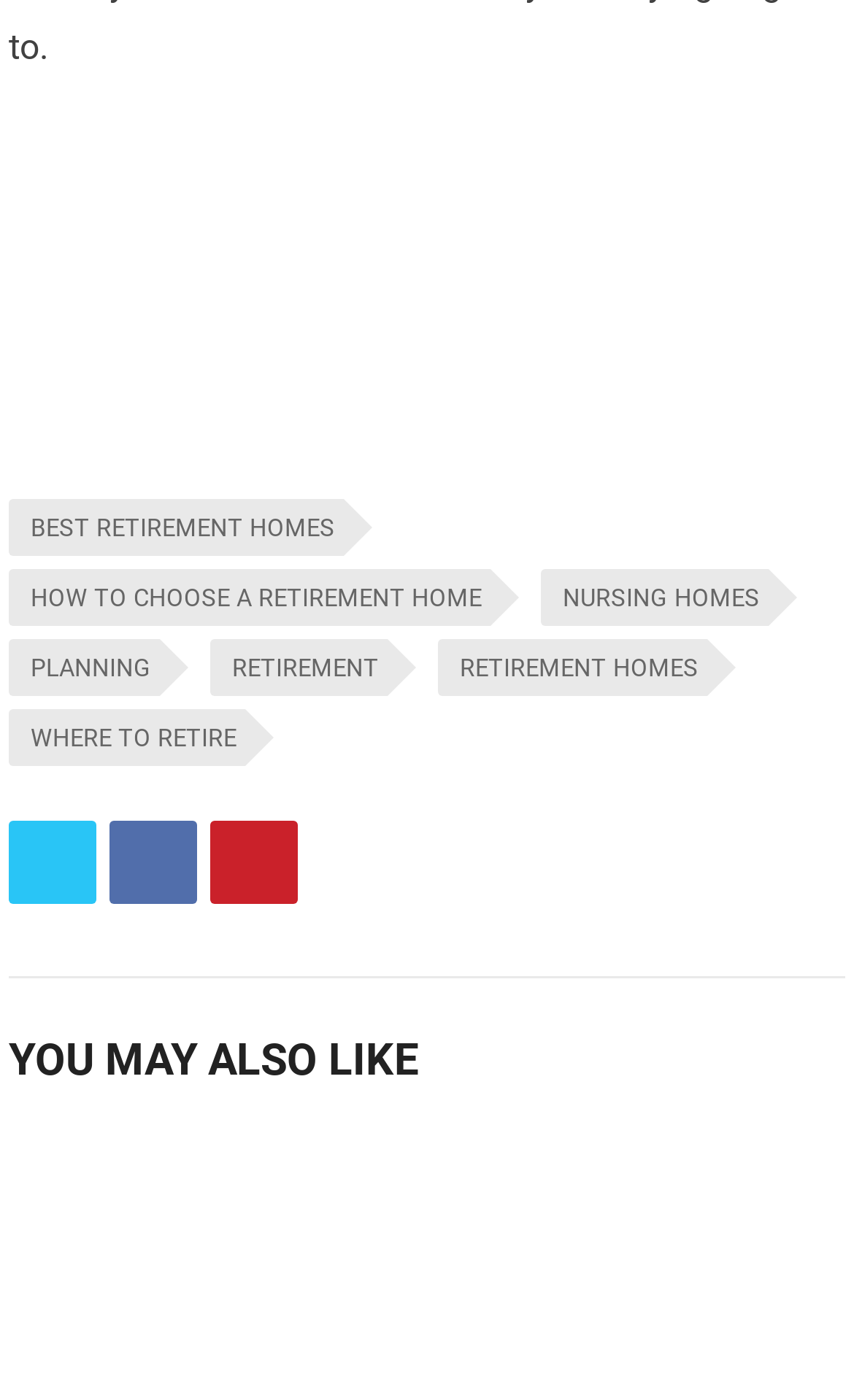Locate the bounding box coordinates of the clickable region necessary to complete the following instruction: "Check out 'WHERE TO RETIRE'". Provide the coordinates in the format of four float numbers between 0 and 1, i.e., [left, top, right, bottom].

[0.01, 0.507, 0.287, 0.547]